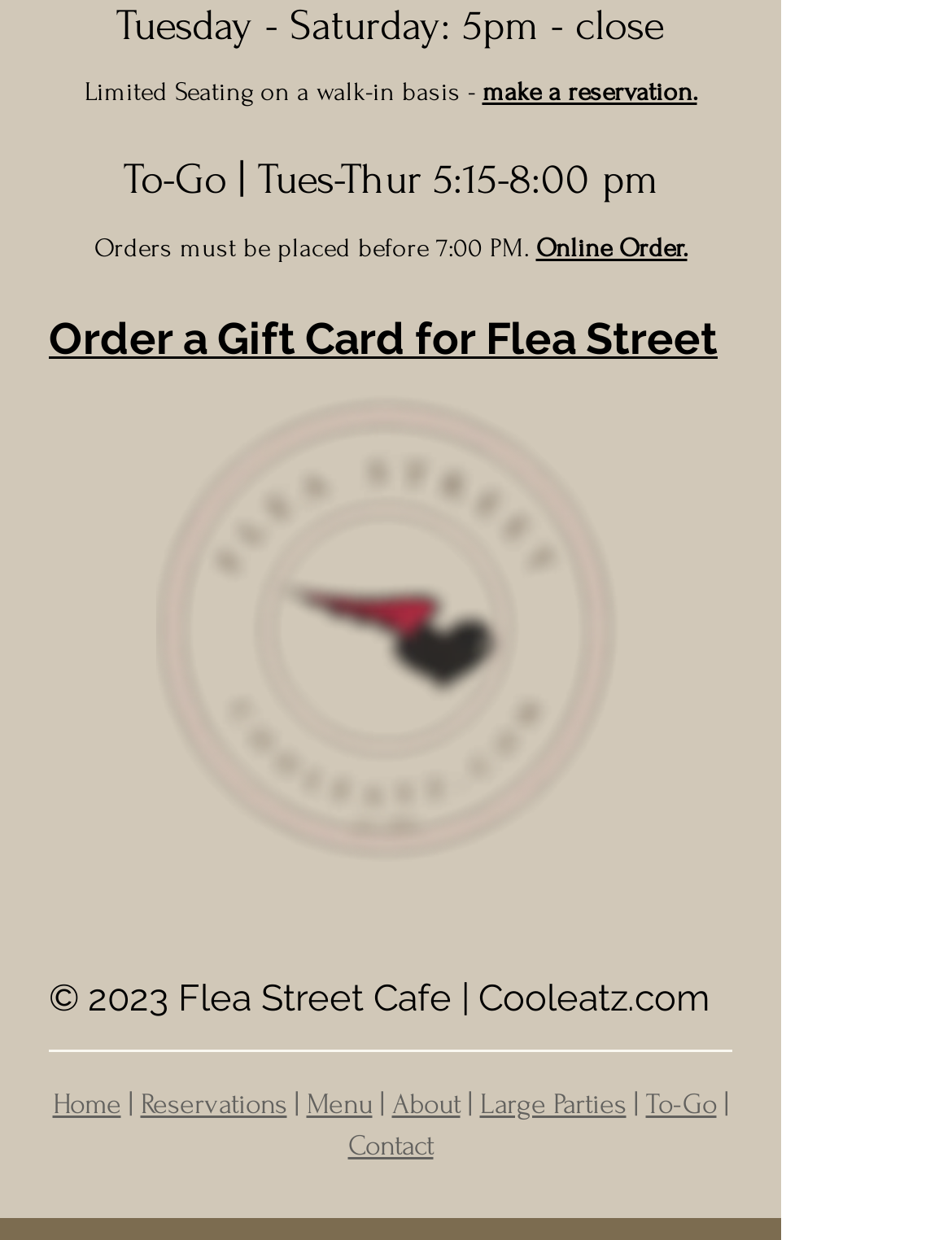Identify the bounding box coordinates of the region that needs to be clicked to carry out this instruction: "visit Facebook page". Provide these coordinates as four float numbers ranging from 0 to 1, i.e., [left, top, right, bottom].

[0.274, 0.714, 0.338, 0.763]